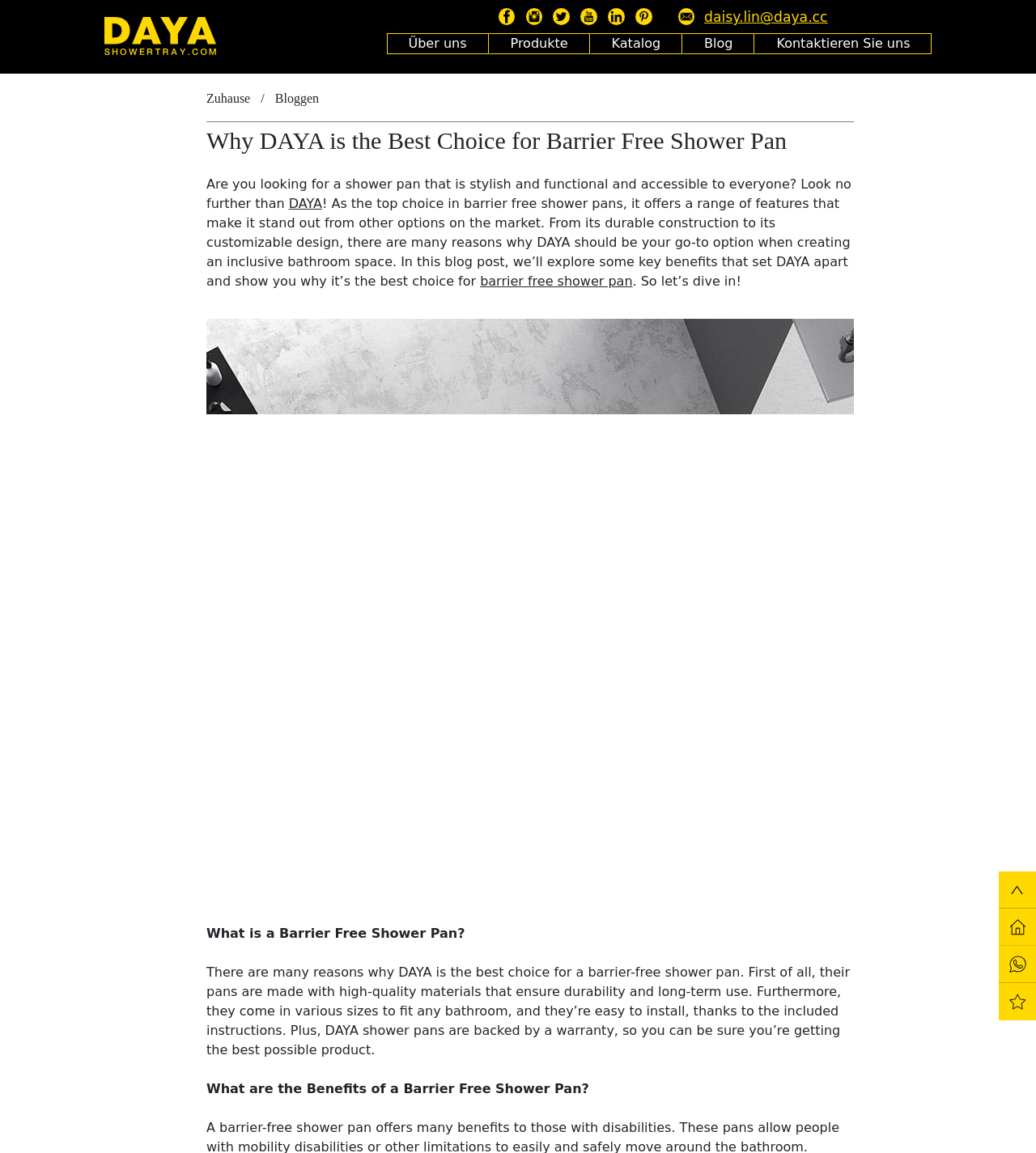Identify the bounding box coordinates of the region that should be clicked to execute the following instruction: "Click on the link to contact us".

[0.729, 0.029, 0.899, 0.046]